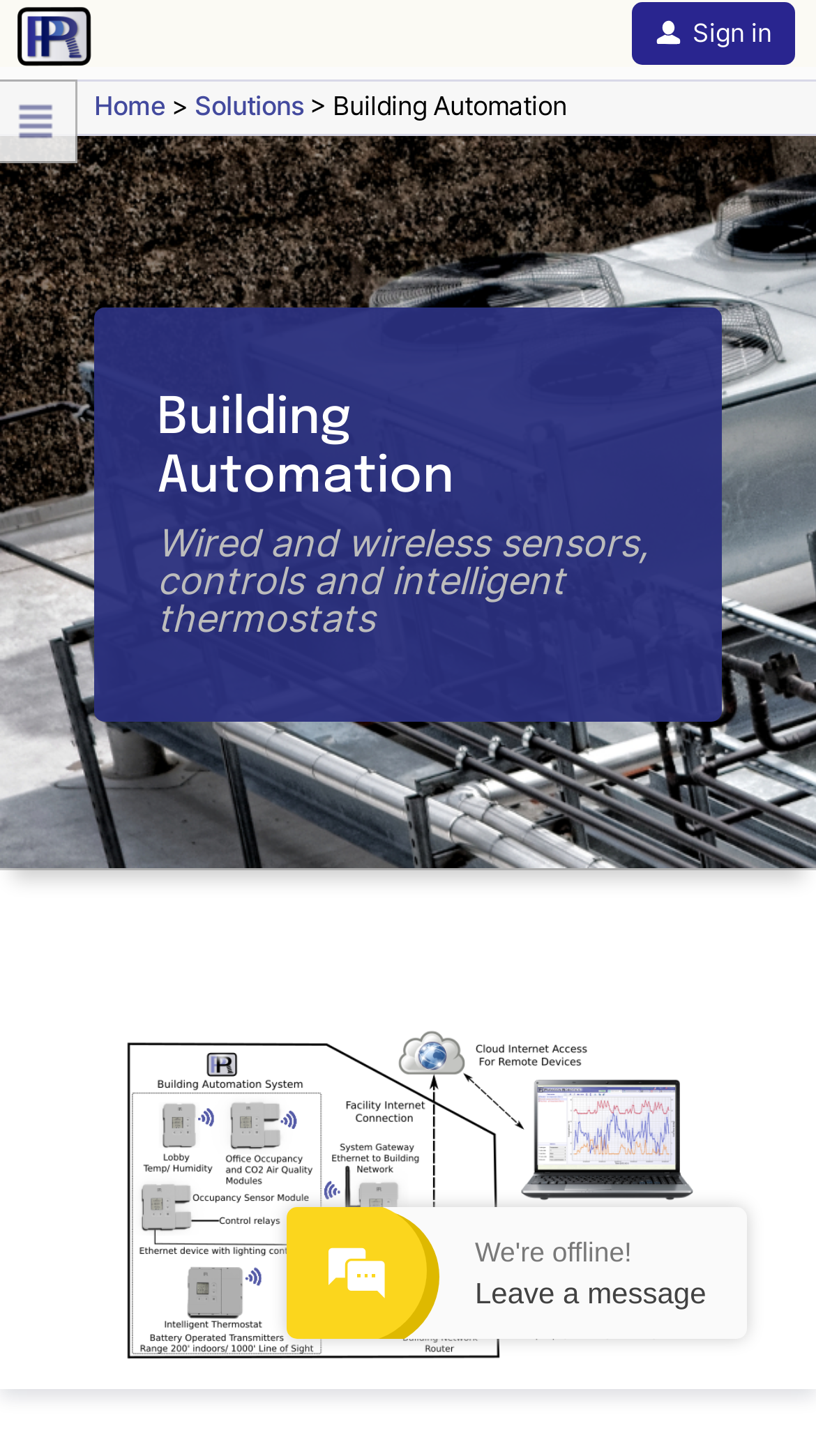From the webpage screenshot, predict the bounding box coordinates (top-left x, top-left y, bottom-right x, bottom-right y) for the UI element described here: Solutions

[0.238, 0.062, 0.372, 0.083]